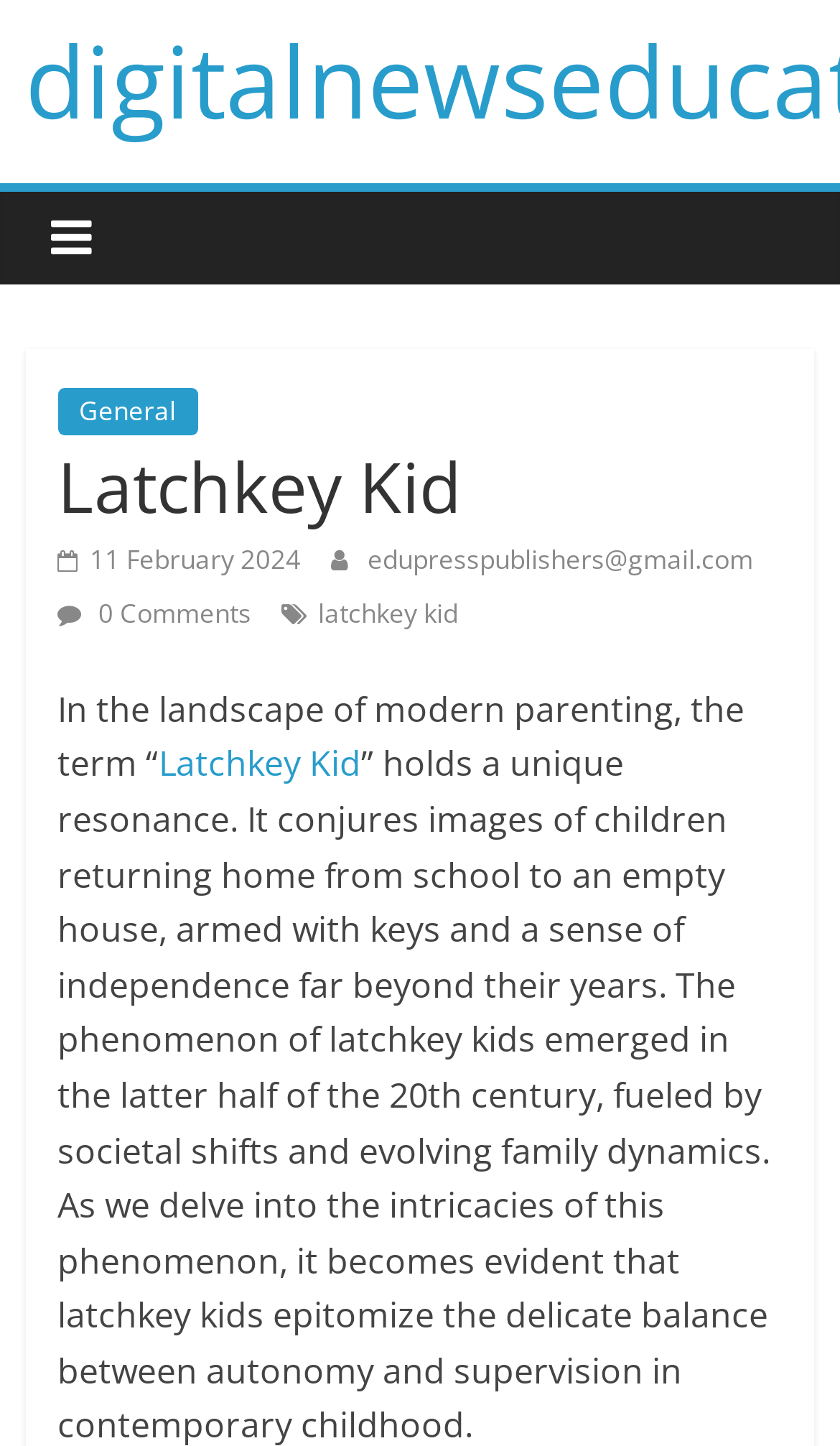How many comments does the article have?
From the details in the image, answer the question comprehensively.

I found the number of comments by looking at the link element with the text ' 0 Comments' which is located at the top of the page, indicating the number of comments on the article.